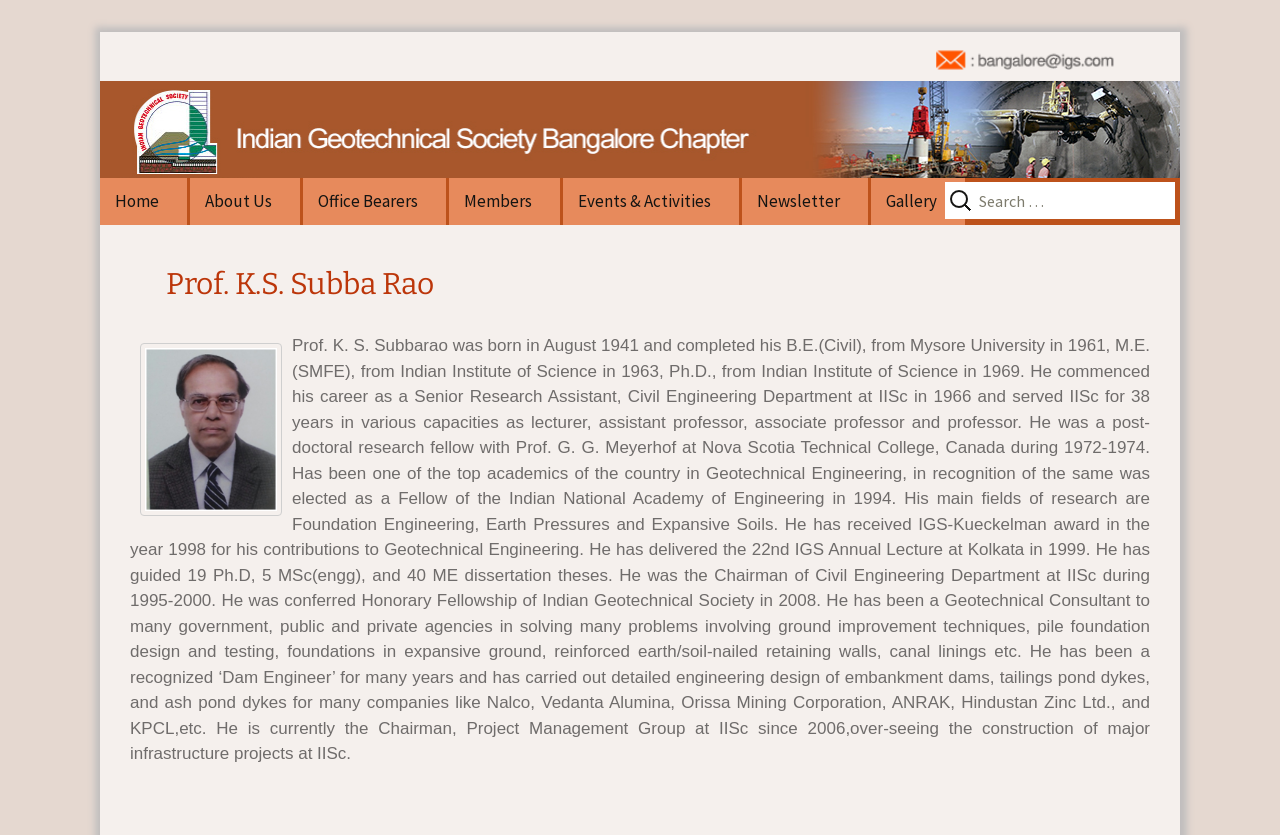Could you provide the bounding box coordinates for the portion of the screen to click to complete this instruction: "Click the 'Home' link"?

[0.078, 0.213, 0.146, 0.269]